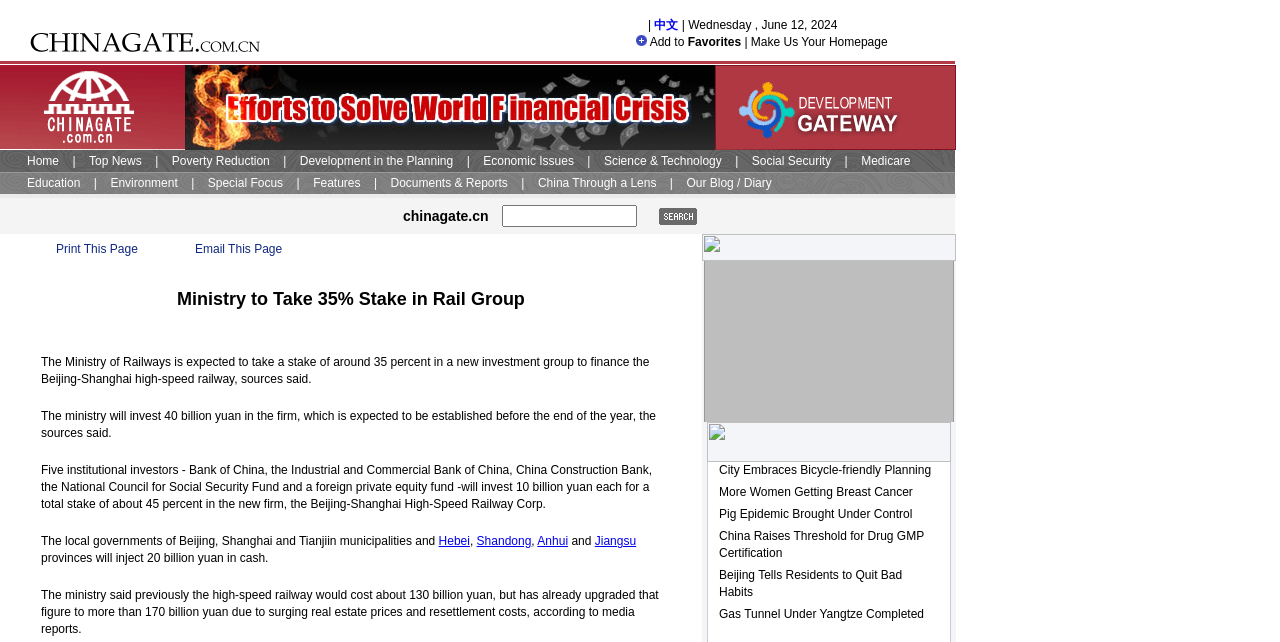Use a single word or phrase to respond to the question:
How many news articles are listed in the right sidebar?

7